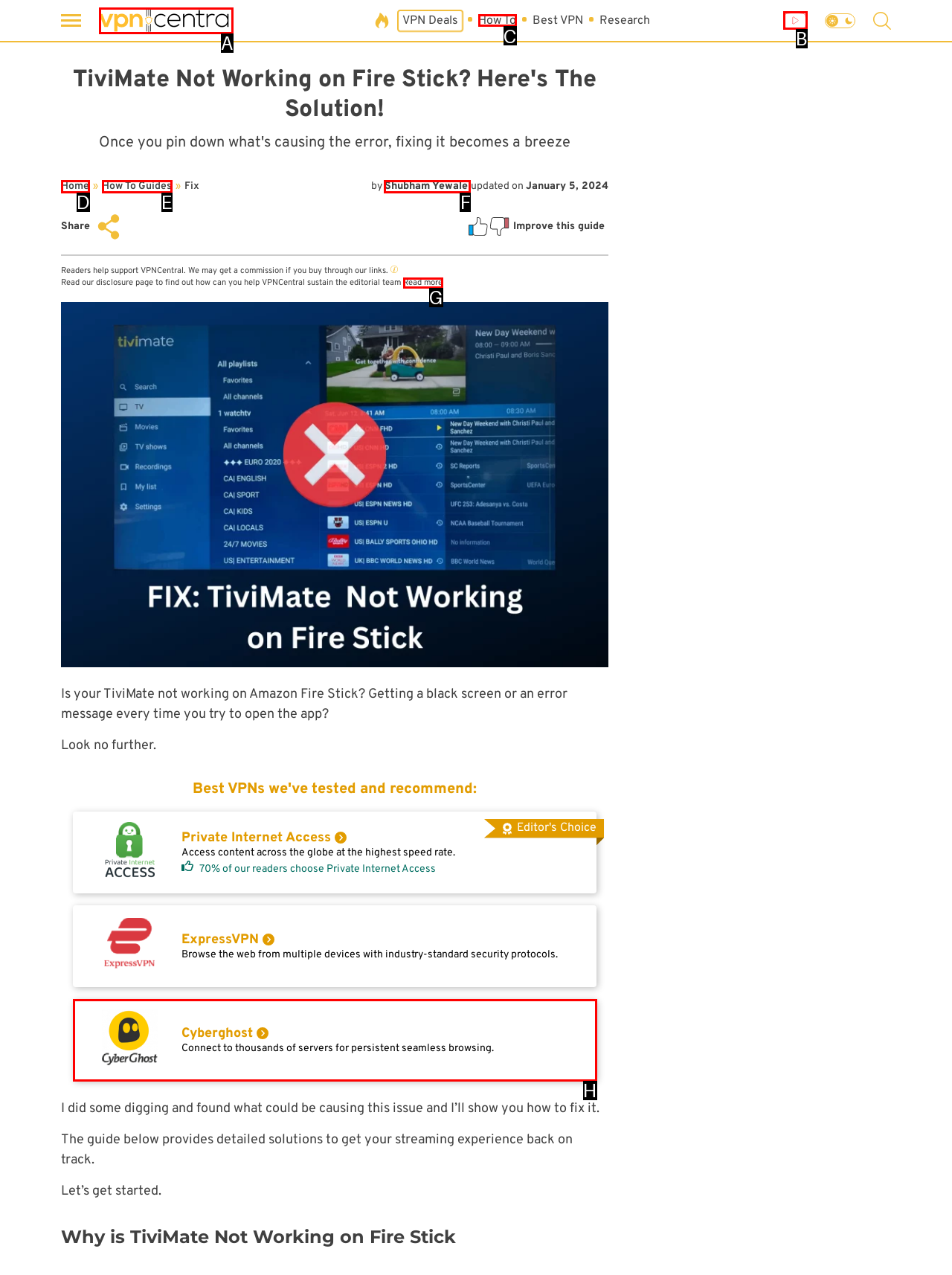Choose the option that aligns with the description: How To Guides
Respond with the letter of the chosen option directly.

E